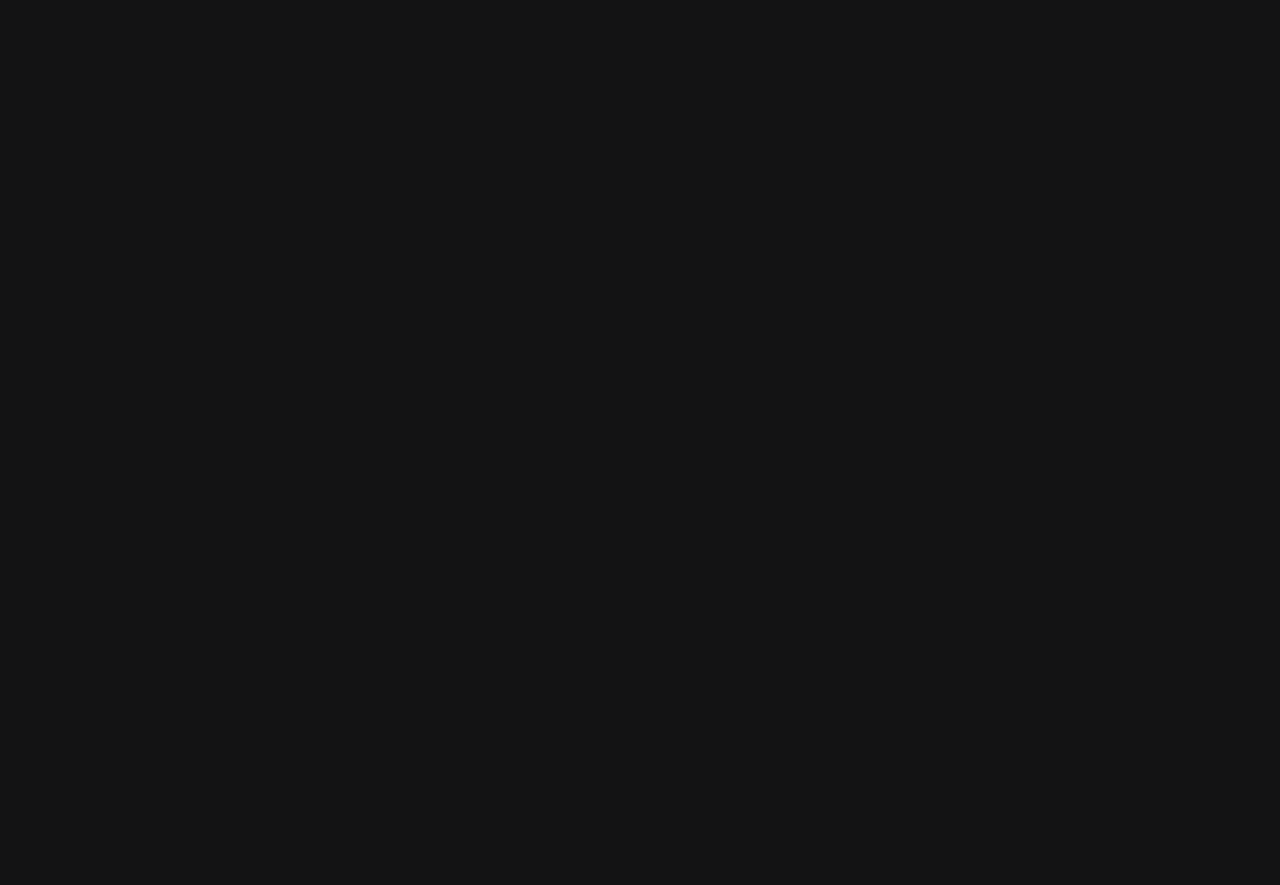Could you locate the bounding box coordinates for the section that should be clicked to accomplish this task: "Visit the Home page".

[0.398, 0.087, 0.431, 0.105]